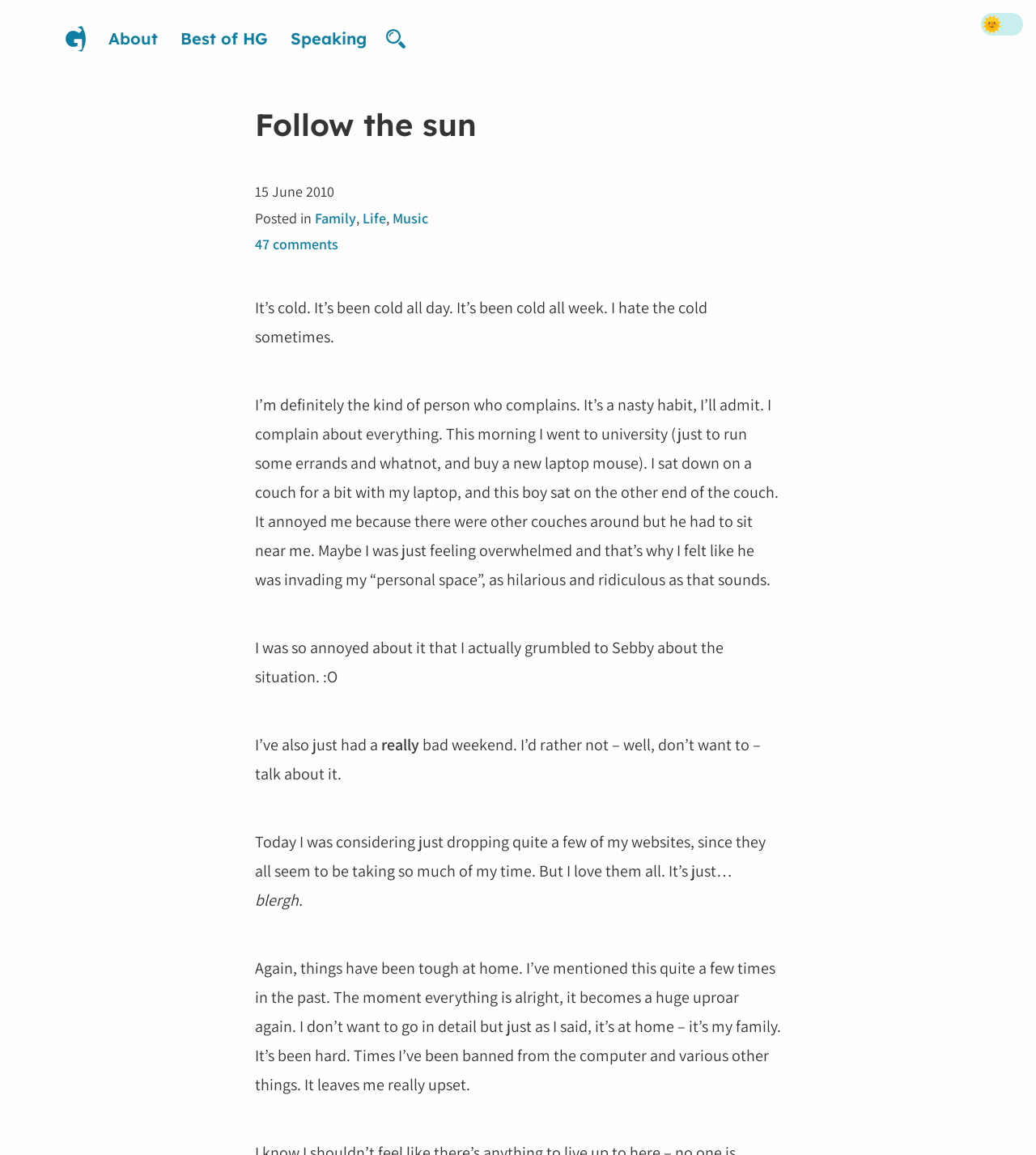What is the name of the blog?
Using the image provided, answer with just one word or phrase.

Hey Georgie